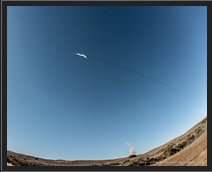Provide a short answer using a single word or phrase for the following question: 
Where is the launch site located?

Vandenberg Air Force Base